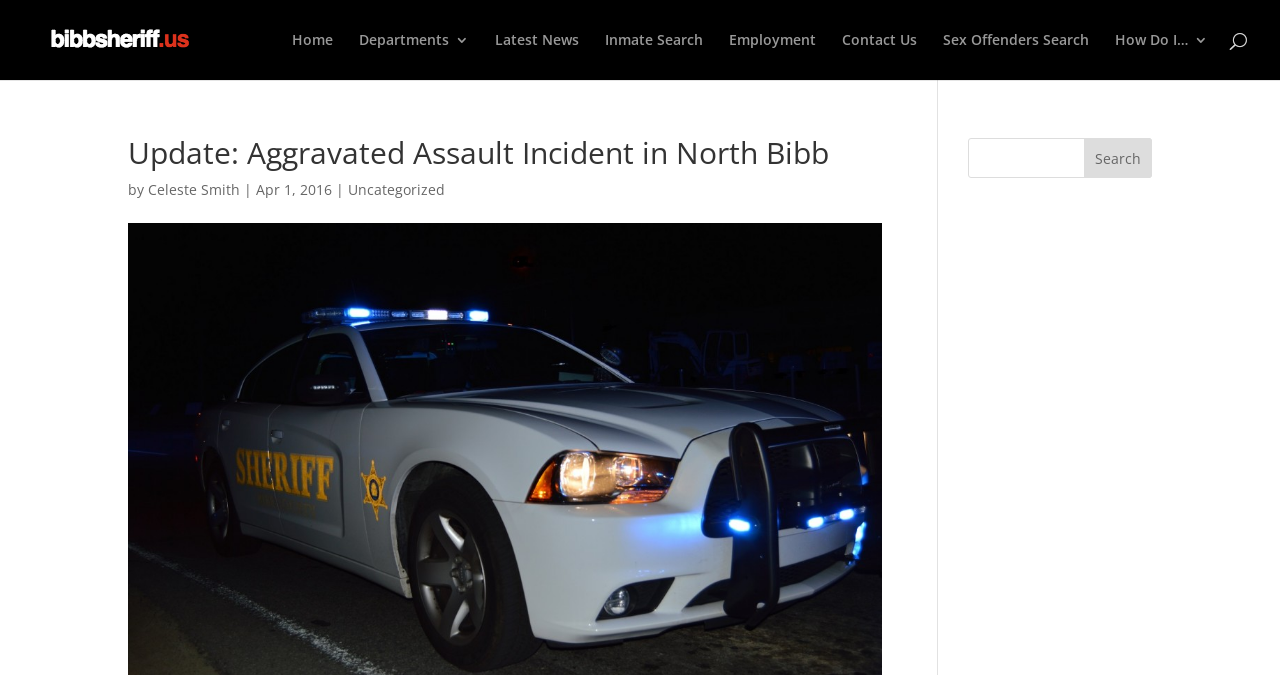Please specify the bounding box coordinates of the element that should be clicked to execute the given instruction: 'look for inmate information'. Ensure the coordinates are four float numbers between 0 and 1, expressed as [left, top, right, bottom].

[0.473, 0.049, 0.549, 0.119]